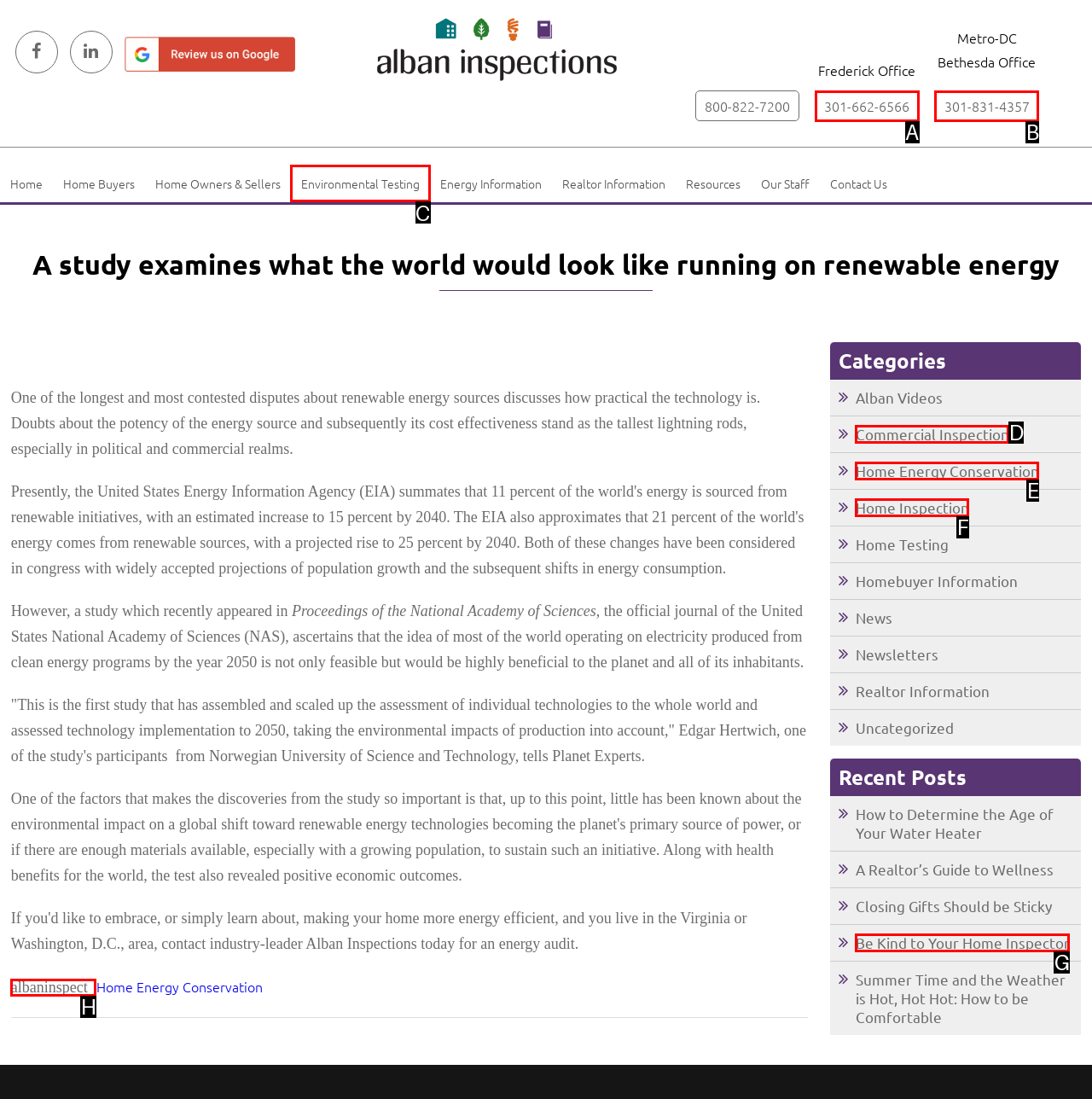Identify the letter of the UI element needed to carry out the task: View the 'Environmental Testing' page
Reply with the letter of the chosen option.

C